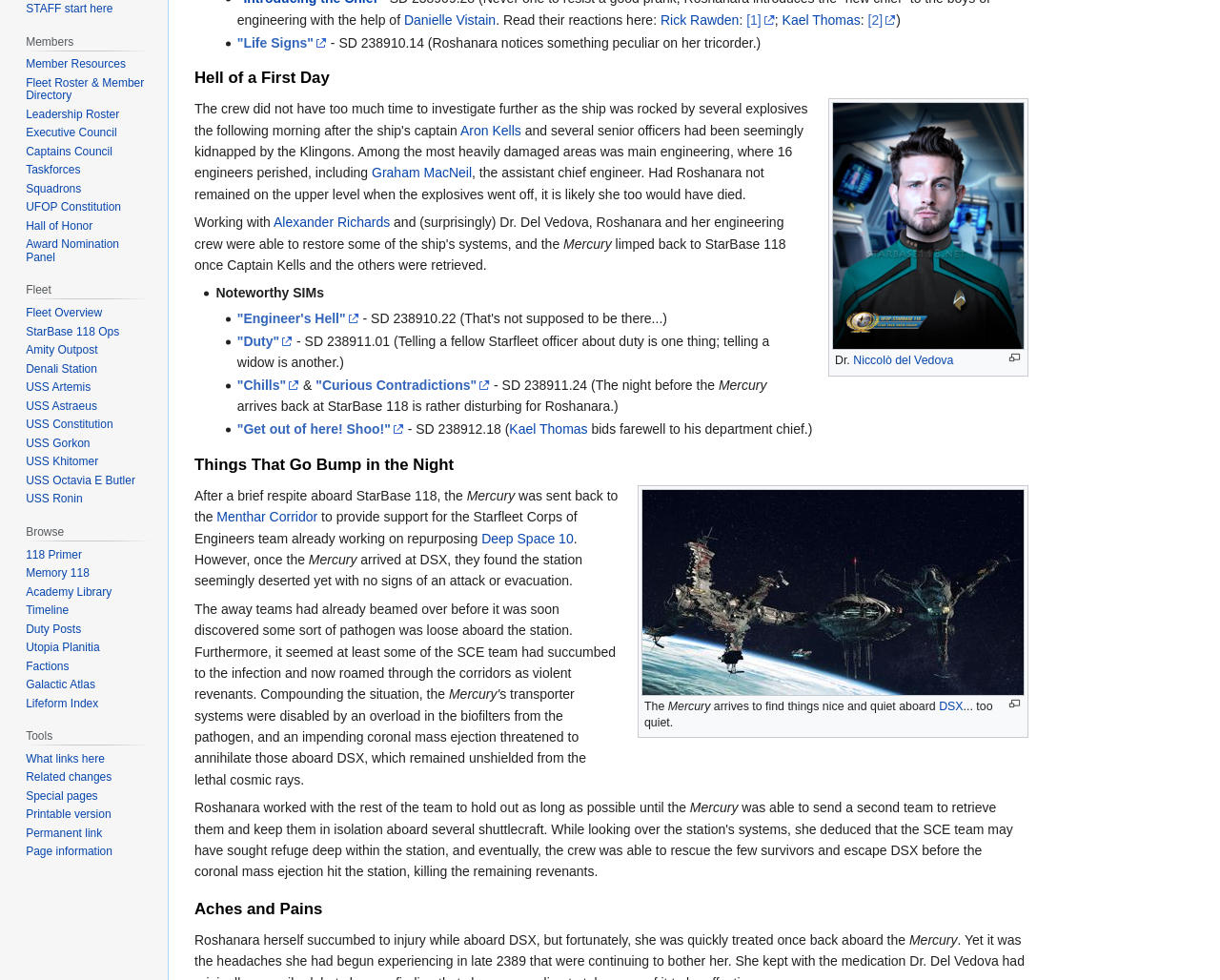Locate the UI element described as follows: "USS Artemis". Return the bounding box coordinates as four float numbers between 0 and 1 in the order [left, top, right, bottom].

[0.021, 0.388, 0.074, 0.402]